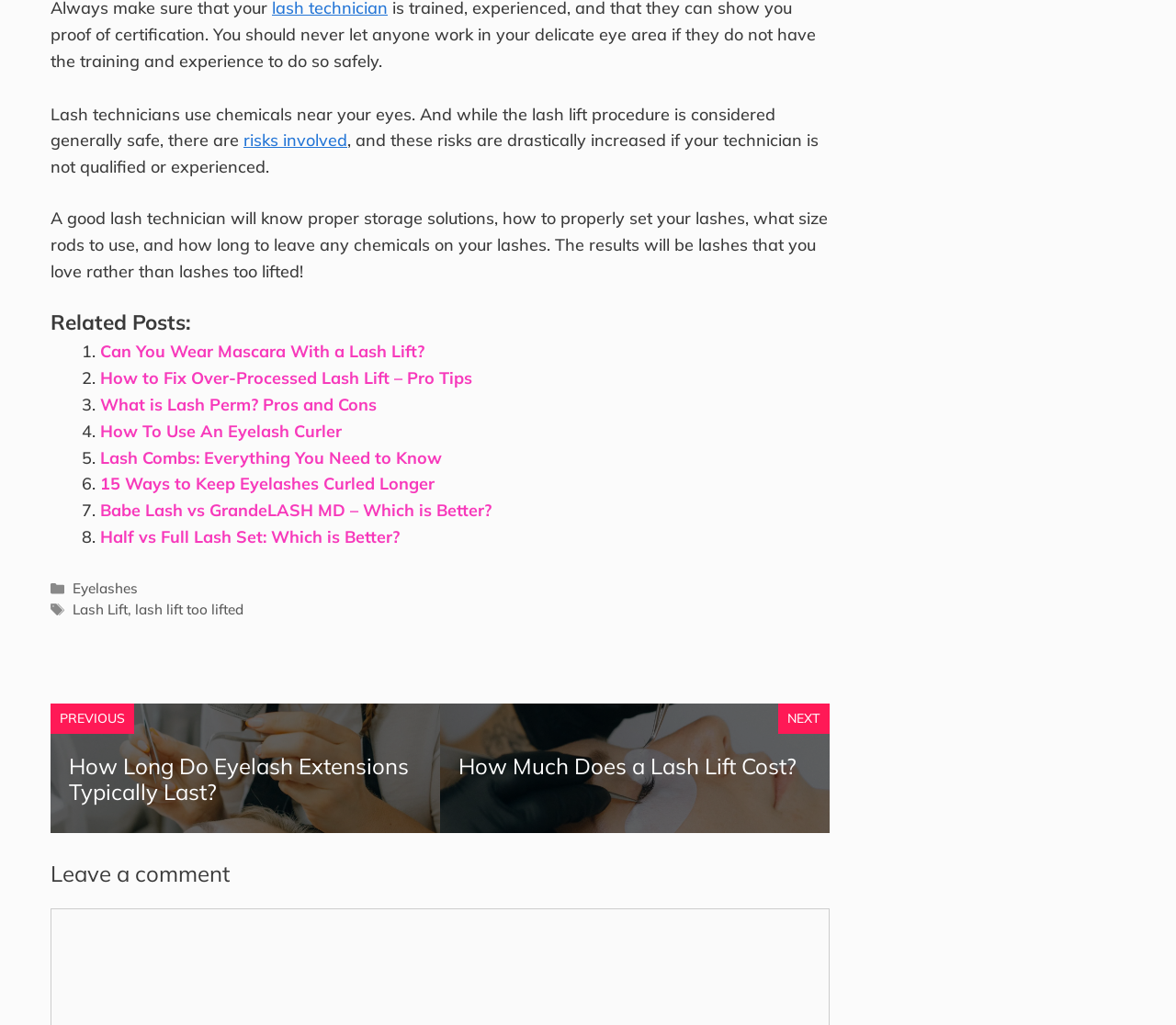Find the bounding box of the UI element described as: "Eyelashes". The bounding box coordinates should be given as four float values between 0 and 1, i.e., [left, top, right, bottom].

[0.062, 0.566, 0.118, 0.583]